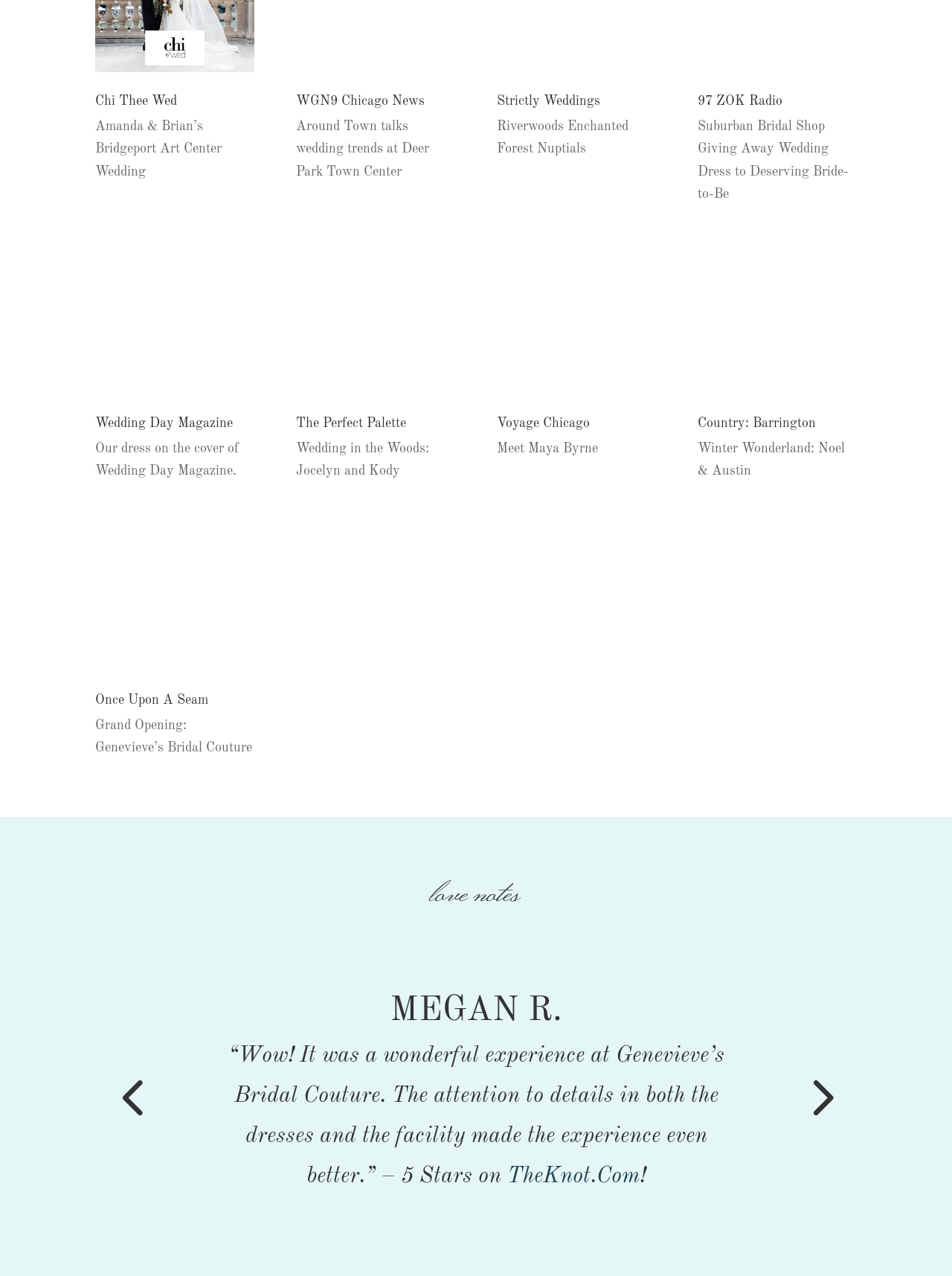Find the bounding box coordinates for the area that must be clicked to perform this action: "Click Chi Thee Wed".

[0.1, 0.074, 0.186, 0.084]